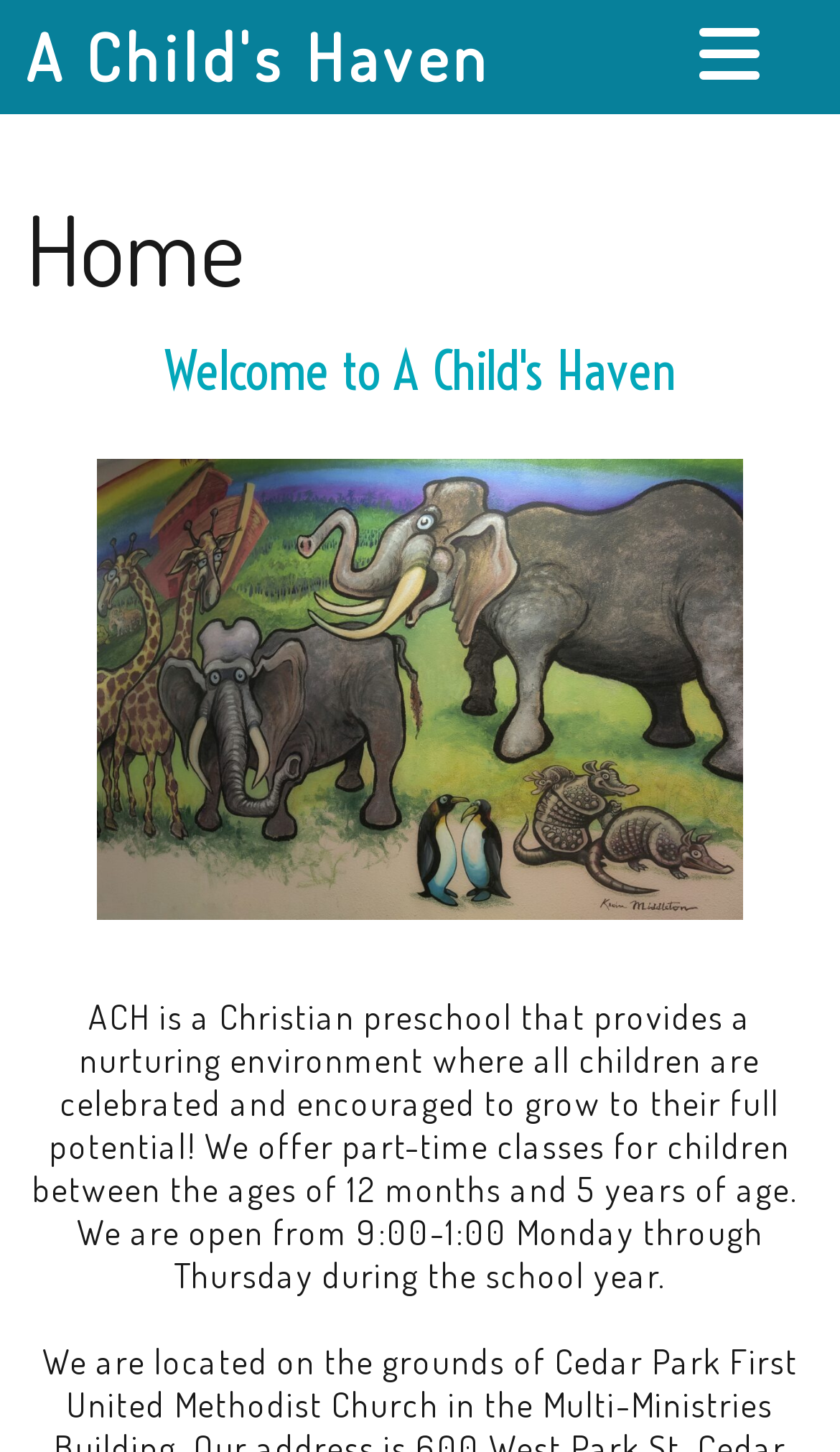Based on the image, give a detailed response to the question: What are the operating hours of A Child's Haven?

Based on the webpage content, specifically the StaticText element, it is mentioned that 'We are open from 9:00-1:00 Monday through Thursday during the school year.' which indicates that the operating hours of A Child's Haven are from 9:00 to 1:00, Monday to Thursday.